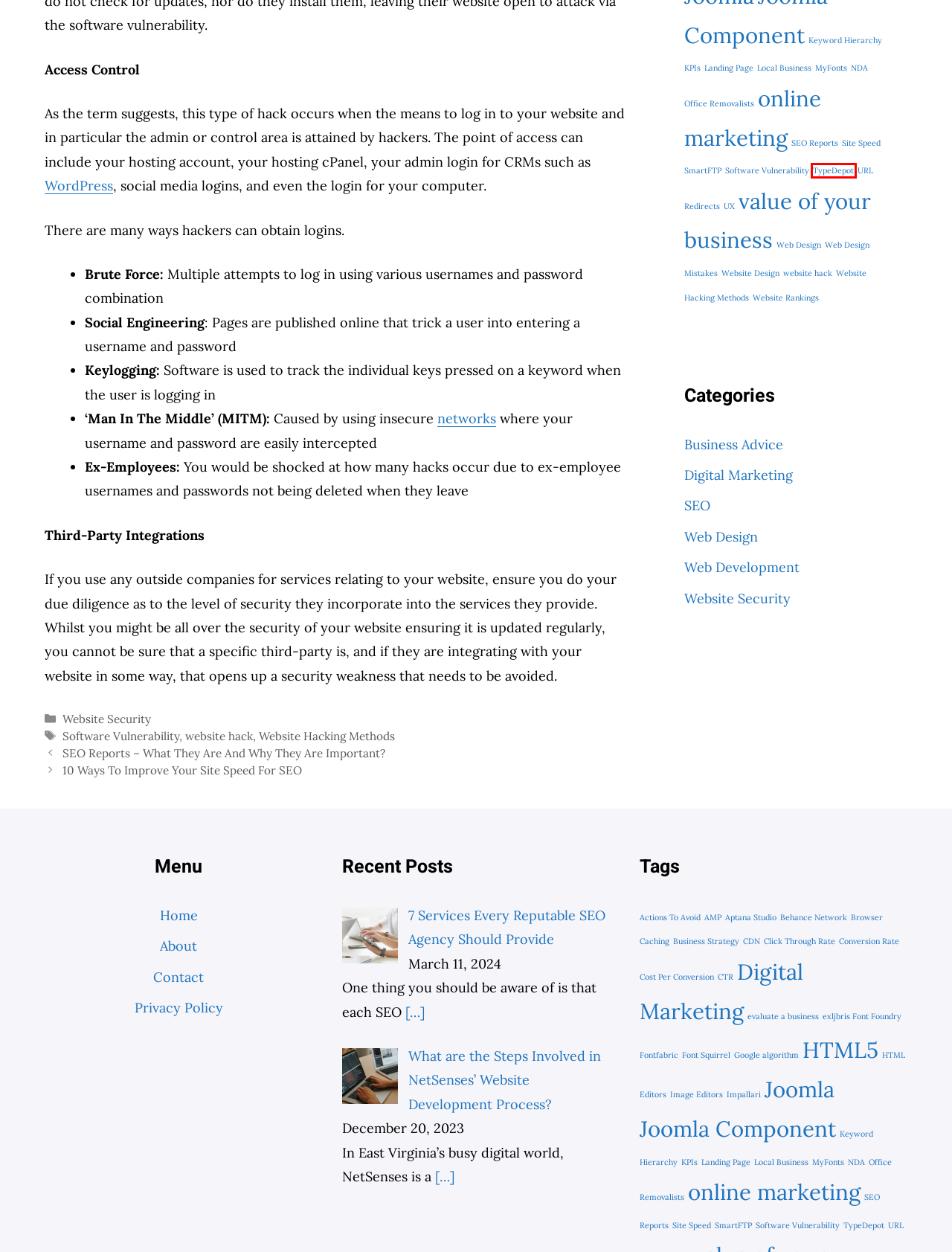Using the screenshot of a webpage with a red bounding box, pick the webpage description that most accurately represents the new webpage after the element inside the red box is clicked. Here are the candidates:
A. Local Business – Net Senses
B. SEO Reports – What They Are And Why They Are Important? – Net Senses
C. HTML Editors – Net Senses
D. TypeDepot – Net Senses
E. Software Vulnerability – Net Senses
F. About – Net Senses
G. Business Advice – Net Senses
H. 10 Ways To Improve Your Site Speed For SEO – Net Senses

D